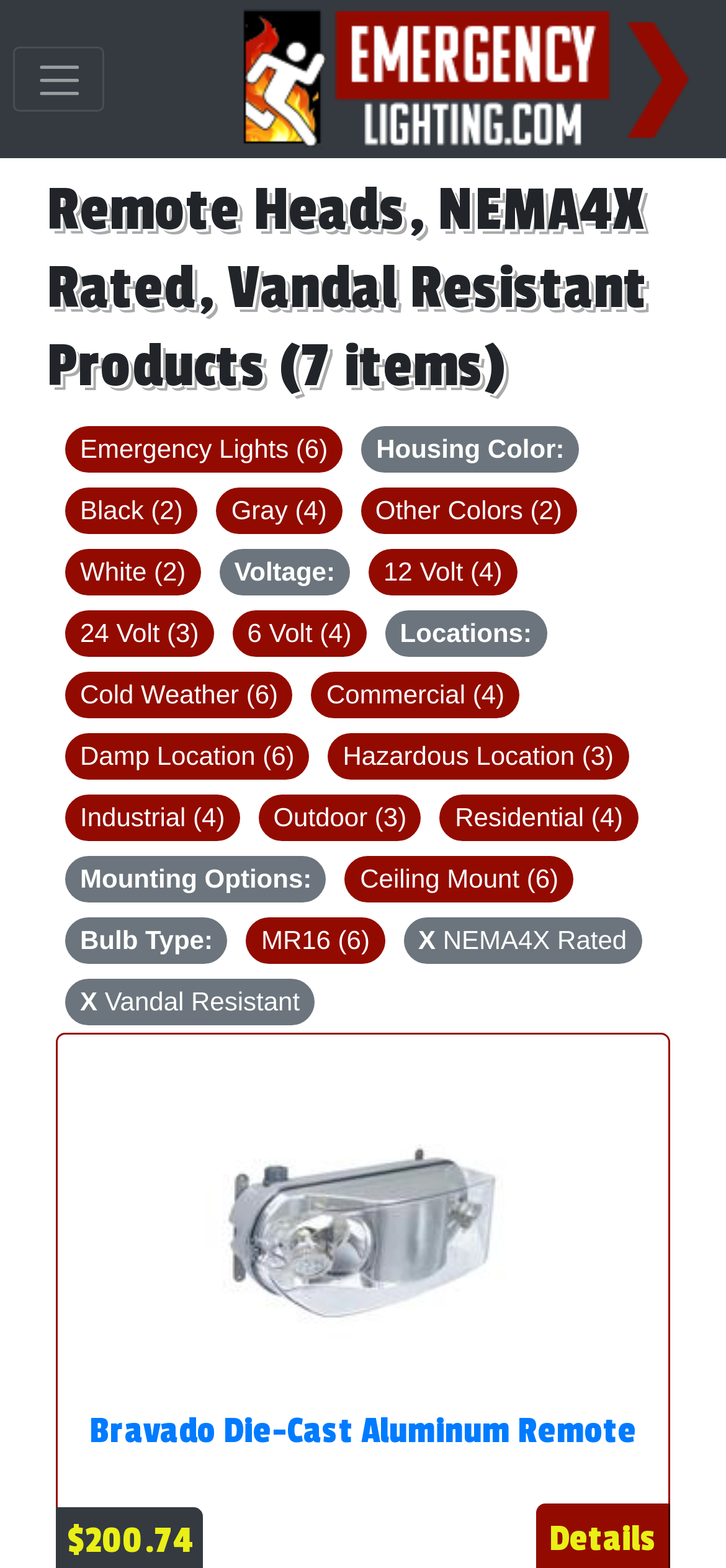Identify the bounding box coordinates of the clickable region to carry out the given instruction: "View Emergency Lights".

[0.09, 0.271, 0.472, 0.301]